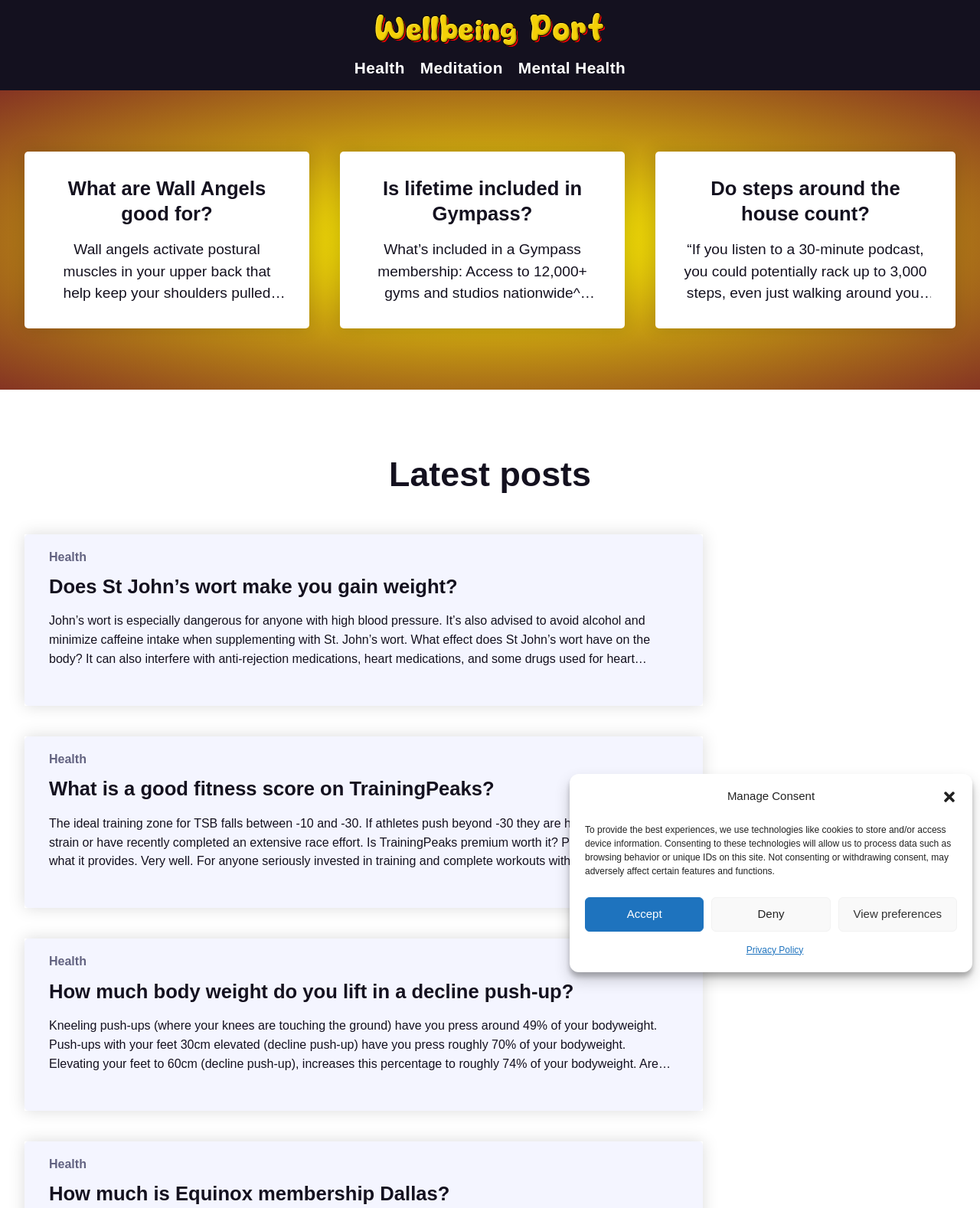Please provide a one-word or phrase answer to the question: 
What is the purpose of Wall Angels?

Activate postural muscles